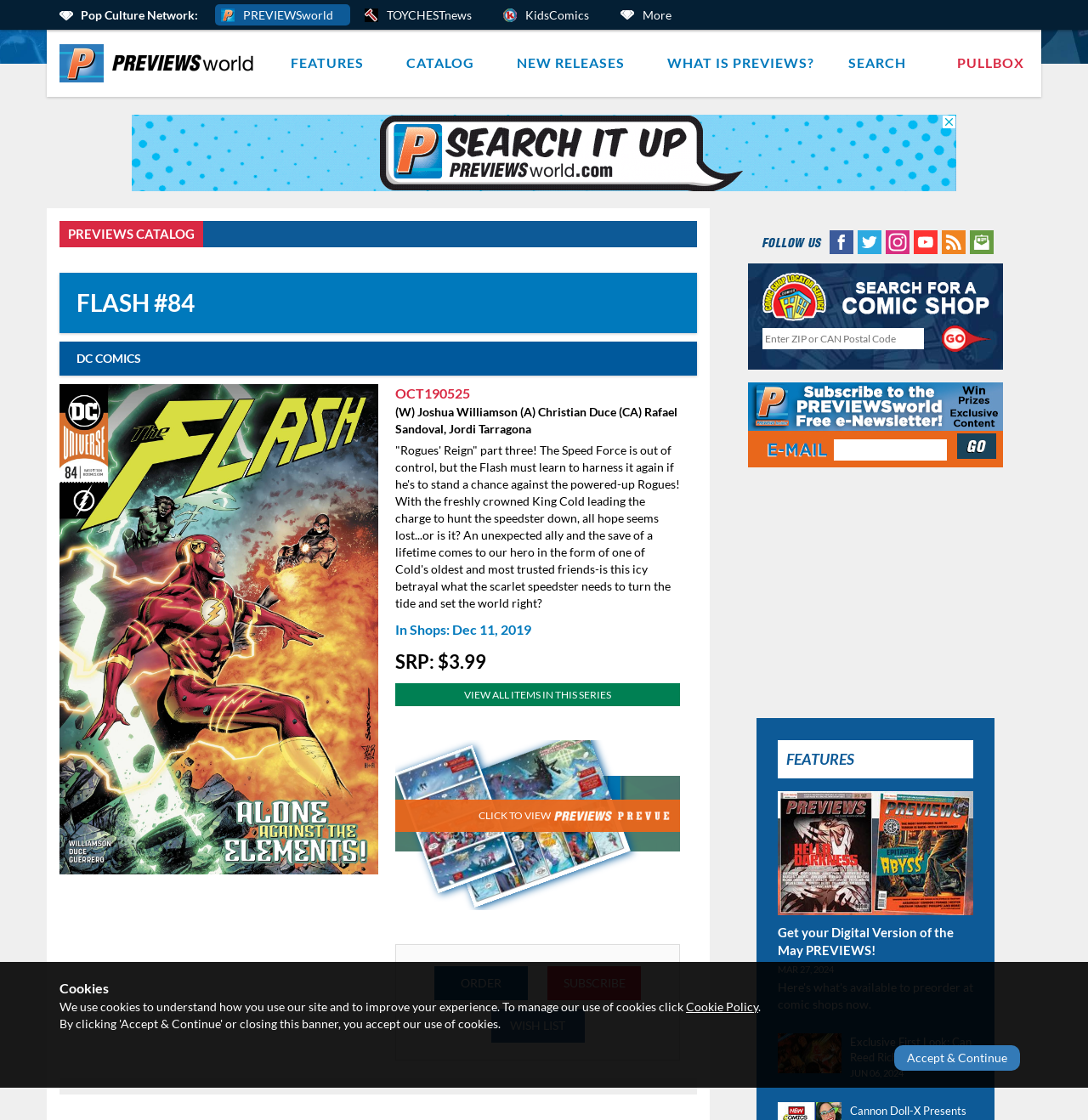Identify the bounding box coordinates for the UI element described as follows: "aria-label="Twitter (opens in new window)"". Ensure the coordinates are four float numbers between 0 and 1, formatted as [left, top, right, bottom].

[0.787, 0.208, 0.811, 0.221]